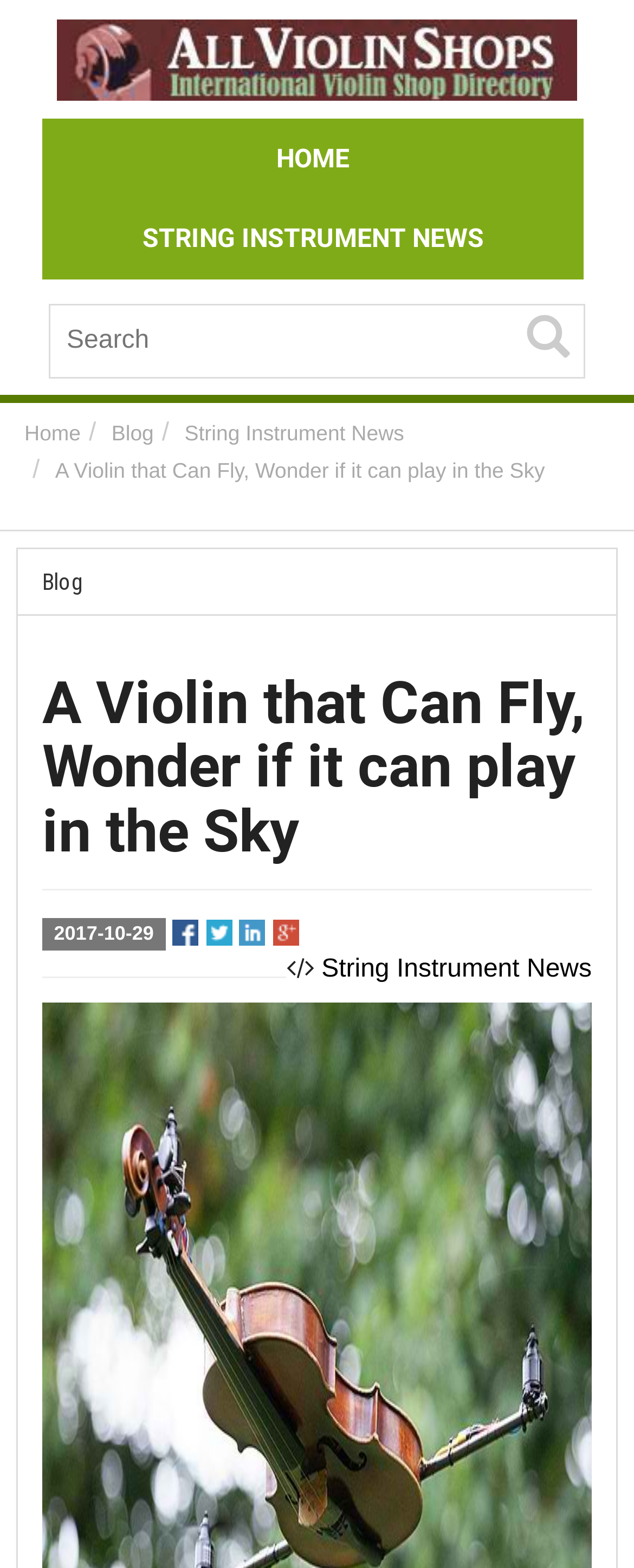Use one word or a short phrase to answer the question provided: 
How many social media links are available?

4